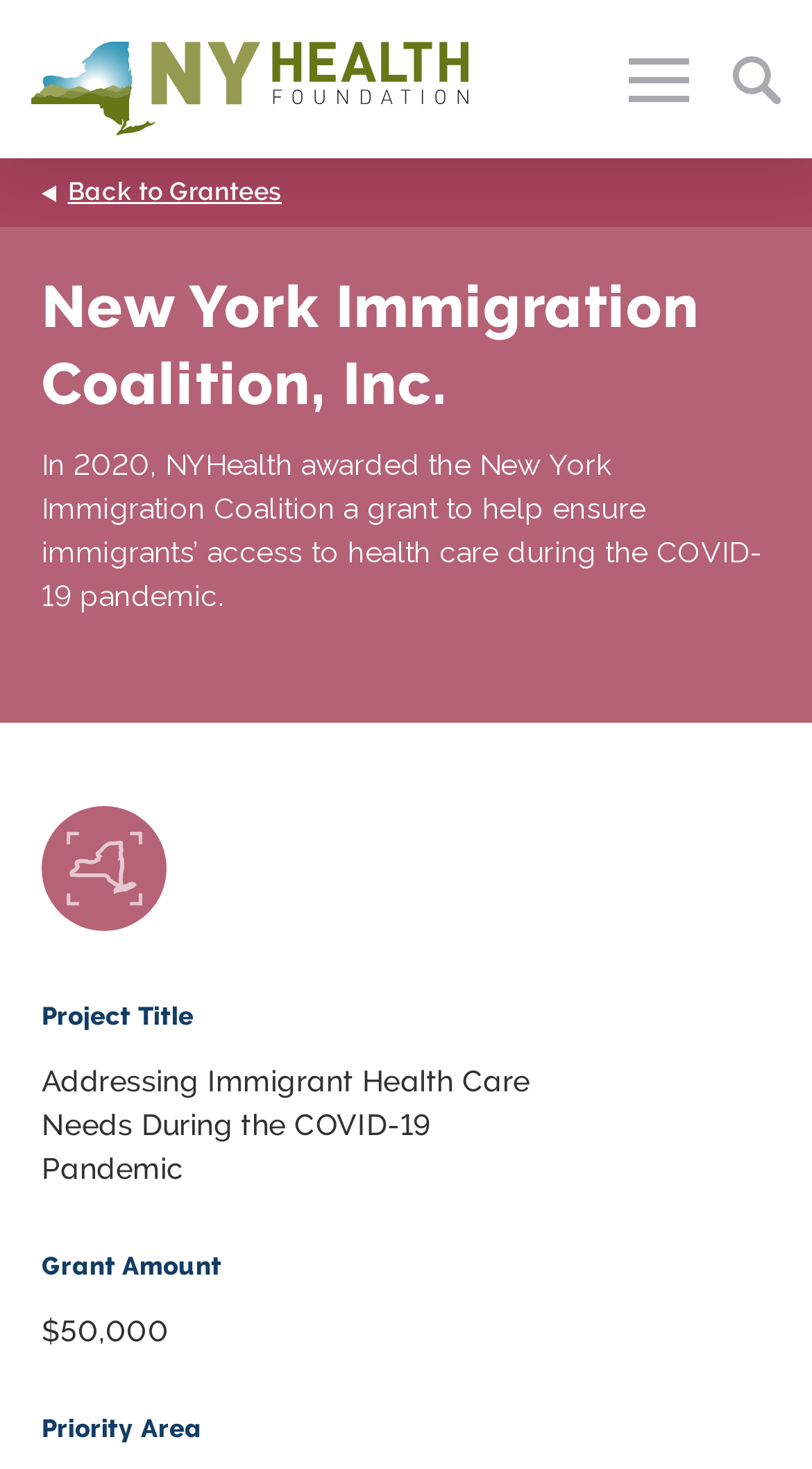Locate the bounding box coordinates of the segment that needs to be clicked to meet this instruction: "Learn about what the organization does".

[0.153, 0.376, 0.944, 0.403]